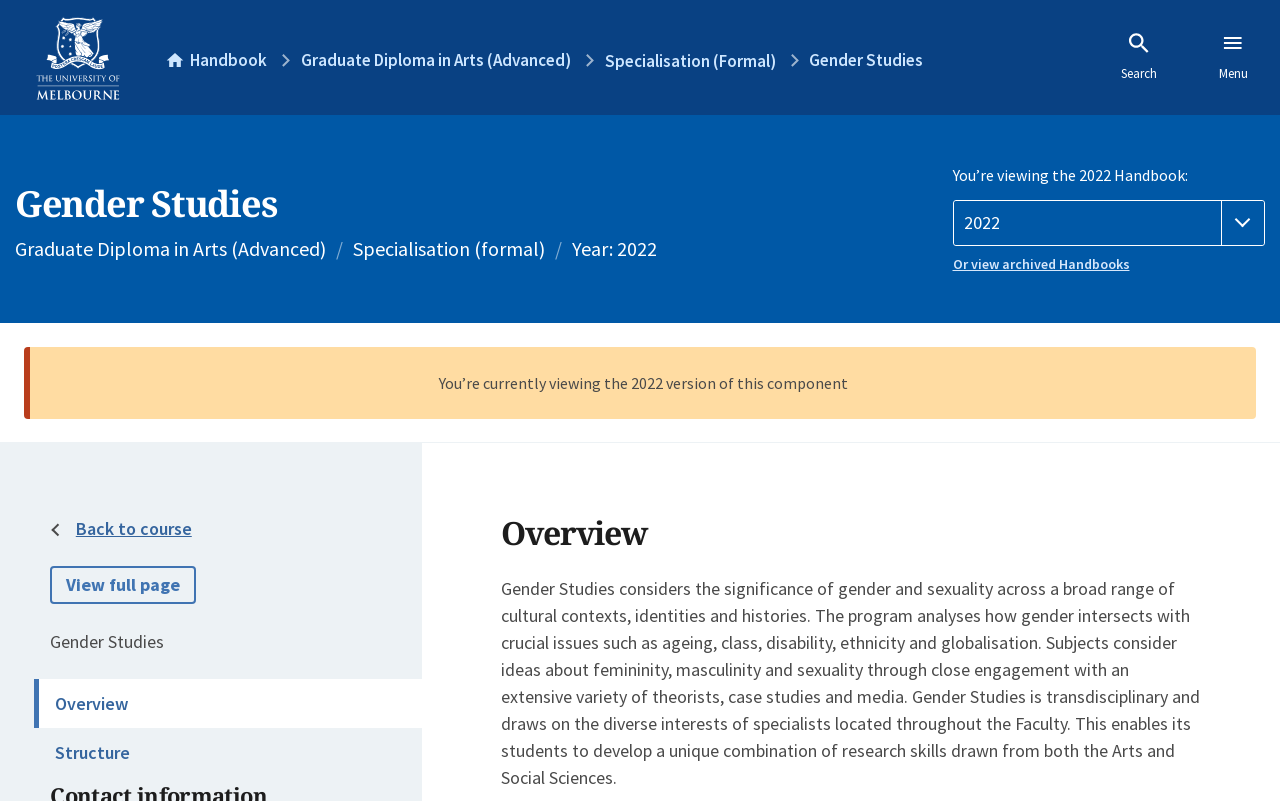Generate a thorough caption detailing the webpage content.

The webpage is about the Gender Studies program at the University of Melbourne. At the top left corner, there is a link to the university's homepage, accompanied by an image. Next to it, there are several links to navigate to different sections of the handbook, including "Home Handbook", "Graduate Diploma in Arts (Advanced)", "Specialisation (Formal)", and "Gender Studies". 

On the top right corner, there are two links: "Search" and "Menu". Below these links, there is a header section that spans the entire width of the page. Within this section, there is a table layout that contains several elements. 

On the left side of the table, there is a heading that reads "Gender Studies", followed by three lines of text: "Graduate Diploma in Arts (Advanced)", "Specialisation (formal)", and "Year: 2022". On the right side of the table, there is a group of elements that includes a combobox to select the handbook year, a link to view archived handbooks, and a static text that indicates the current handbook version being viewed.

Below the table, there is a static text that provides more information about the current handbook version. Next to it, there are two links: "Back to course" and "View full page". Further down, there is a static text that reads "Gender Studies", followed by two links: "Overview" and "Structure". 

The main content of the page is divided into sections, with the first section being an overview of the Gender Studies program. This section has a heading that reads "Overview", followed by a lengthy paragraph that describes the program's focus on gender and sexuality across various cultural contexts, identities, and histories.